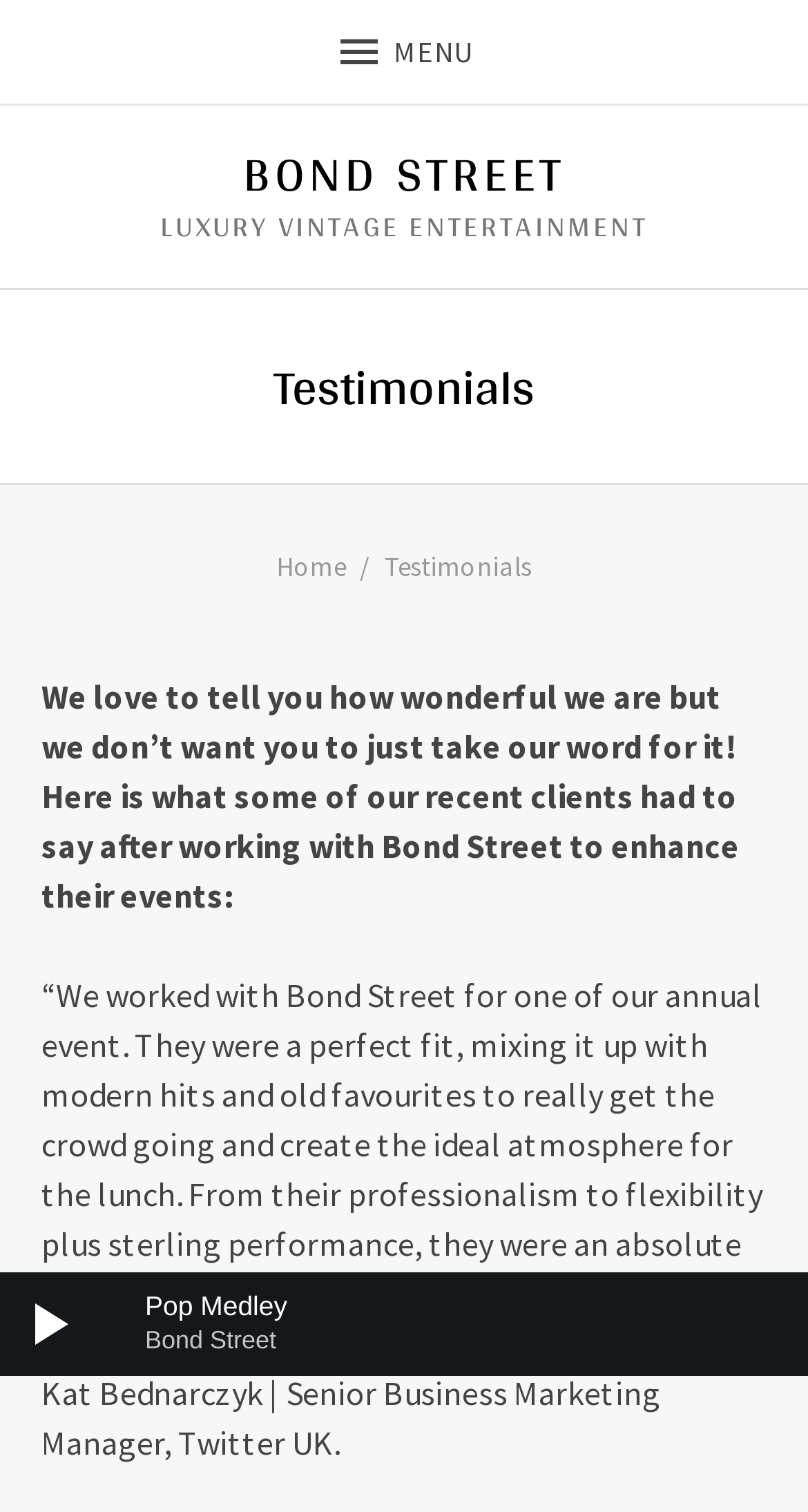What is the name of the company? Using the information from the screenshot, answer with a single word or phrase.

Bond Street